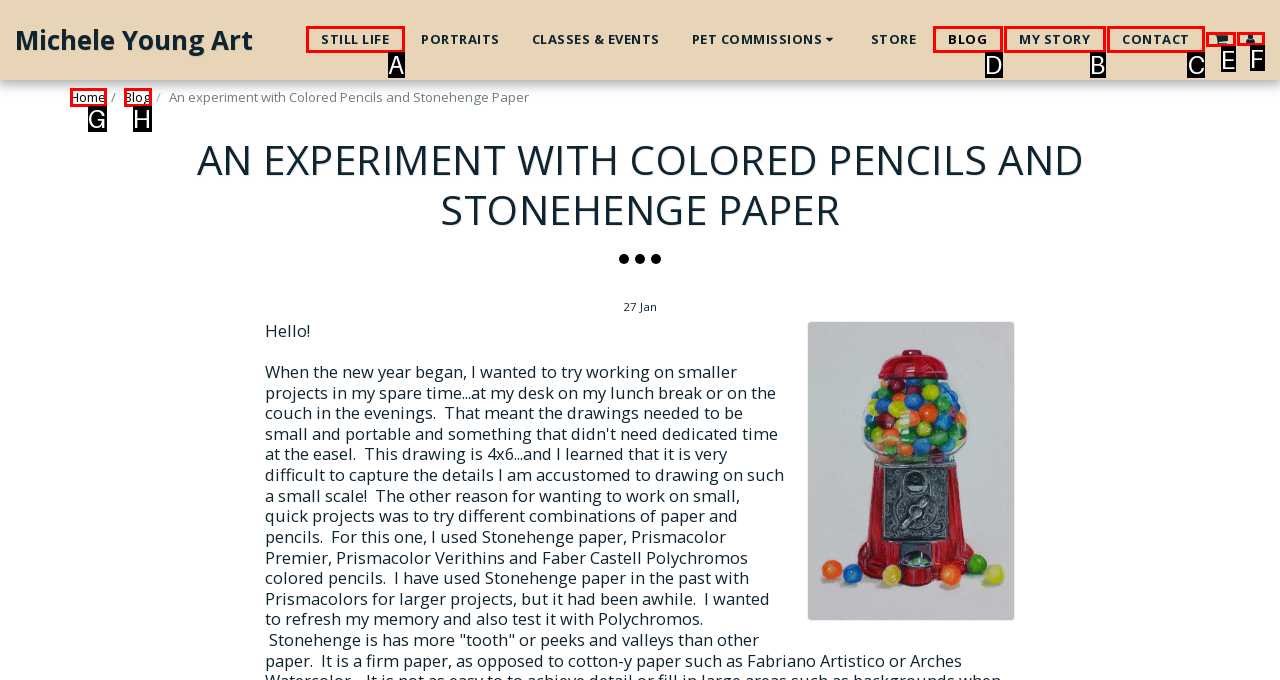Identify which HTML element should be clicked to fulfill this instruction: Read BLOG posts Reply with the correct option's letter.

D